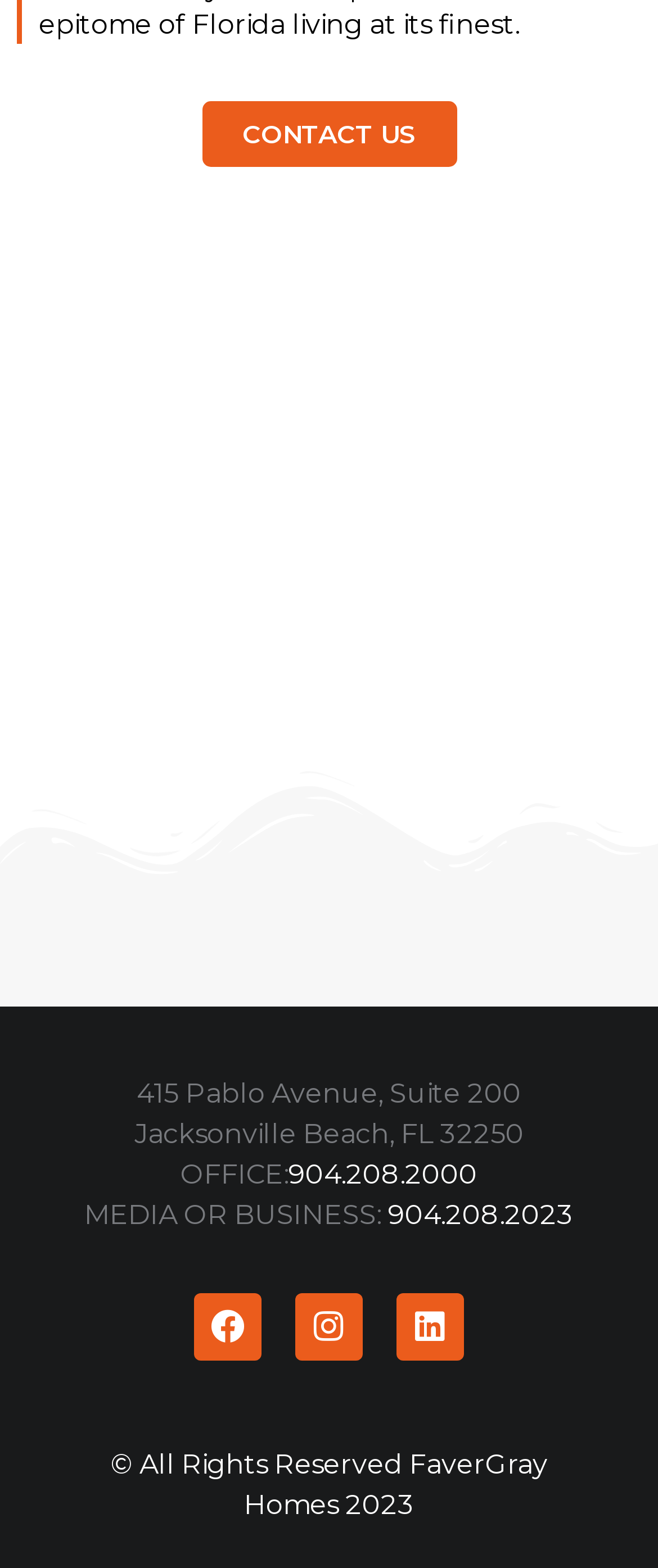Find the bounding box of the web element that fits this description: "Linked In".

None